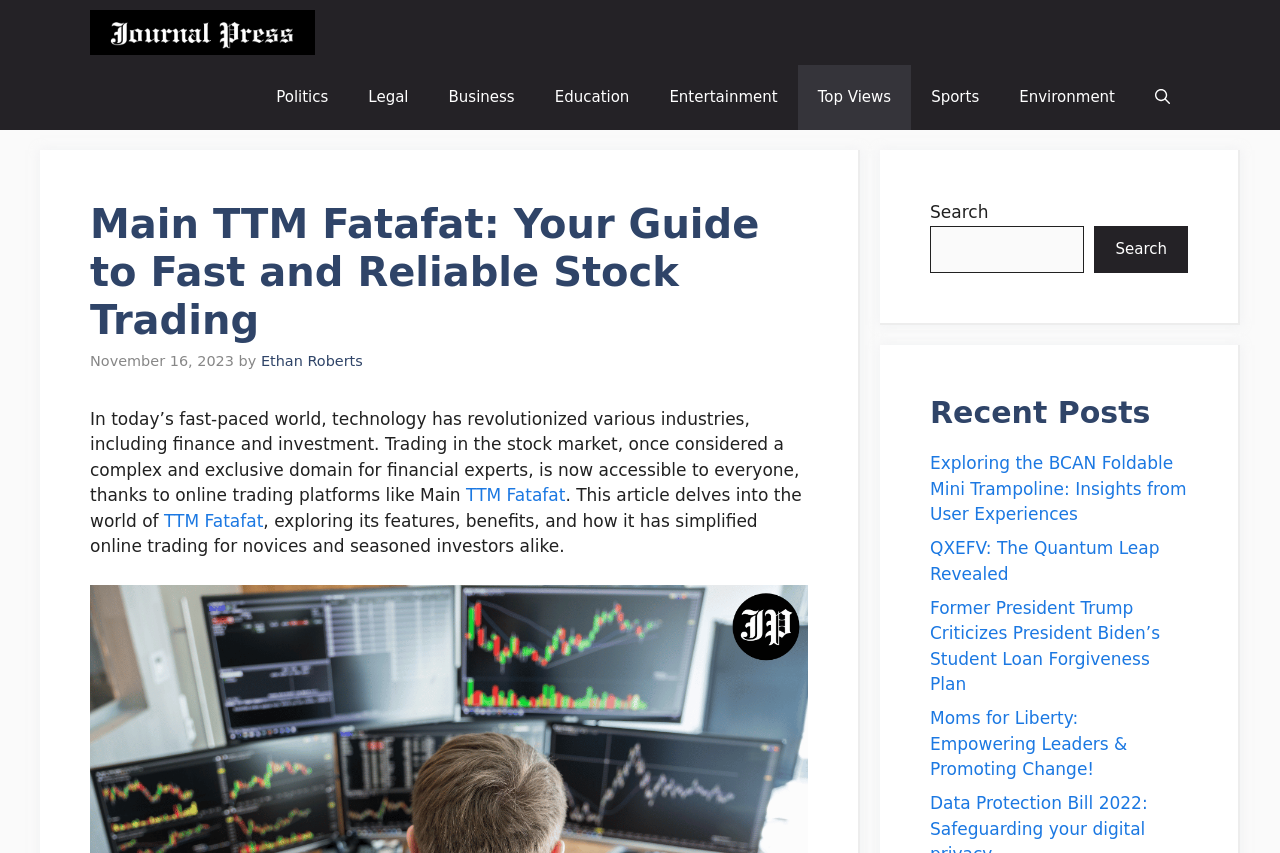Based on the element description, predict the bounding box coordinates (top-left x, top-left y, bottom-right x, bottom-right y) for the UI element in the screenshot: QXEFV: The Quantum Leap Revealed

[0.727, 0.631, 0.906, 0.684]